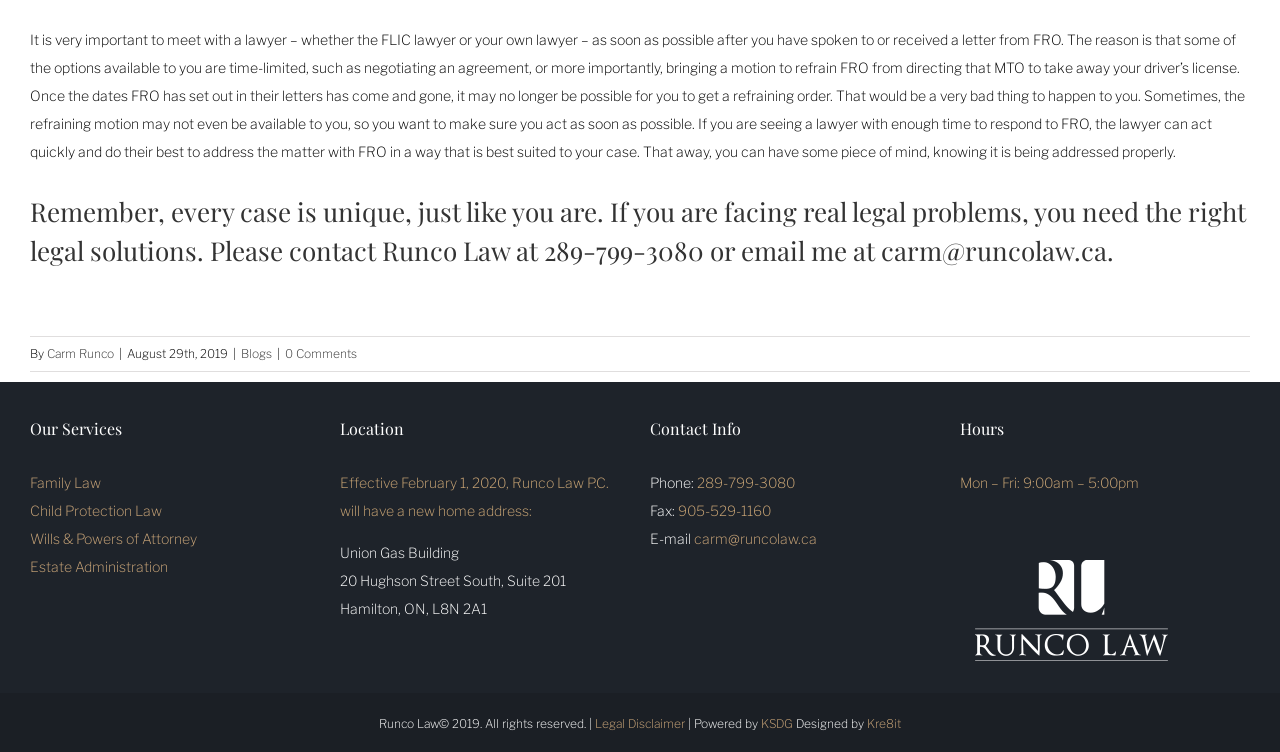Locate the bounding box coordinates of the element that needs to be clicked to carry out the instruction: "Learn more about the location of Runco Law". The coordinates should be given as four float numbers ranging from 0 to 1, i.e., [left, top, right, bottom].

[0.266, 0.63, 0.476, 0.69]